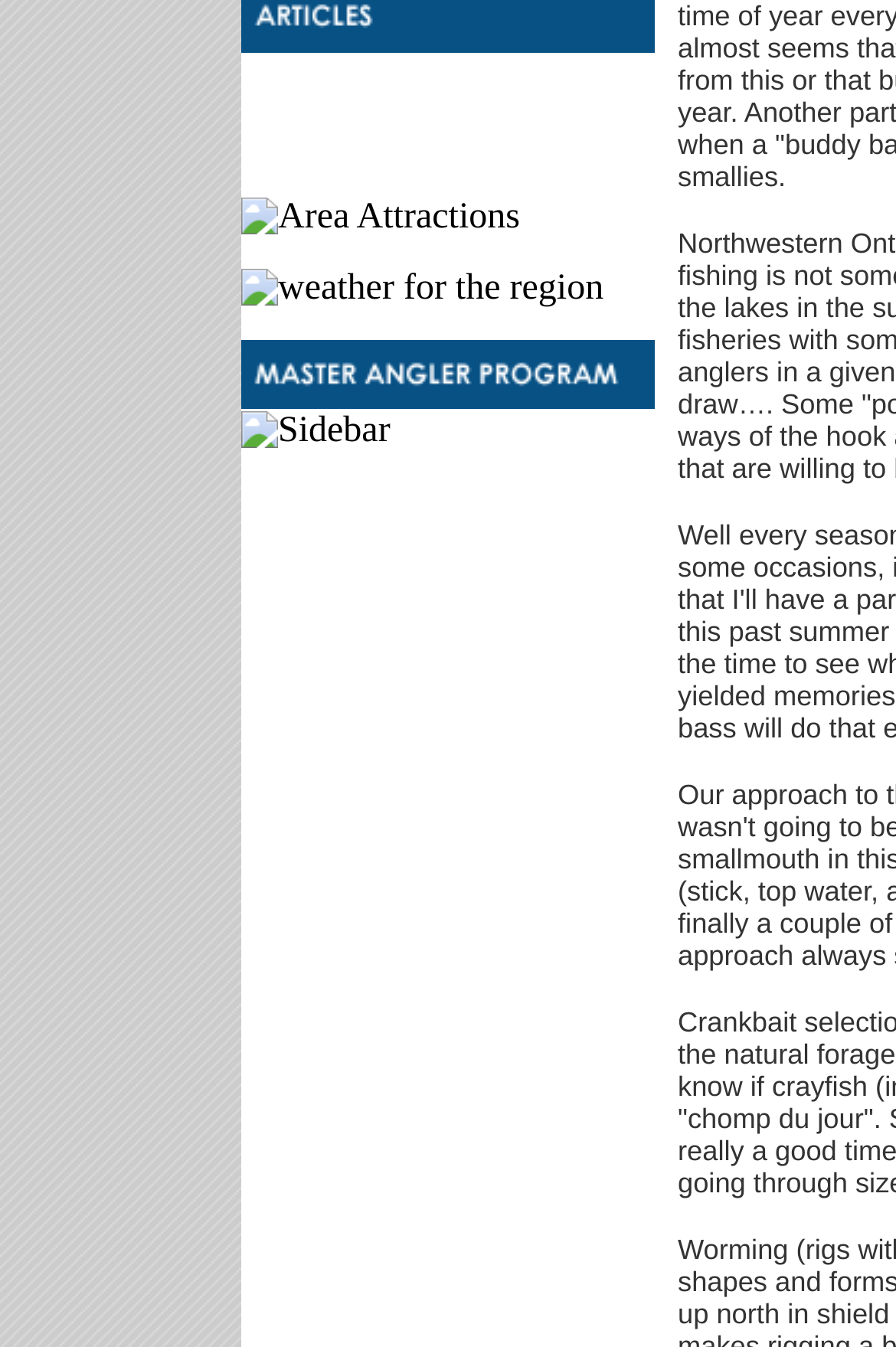Based on the provided description, "alt="Master Angler program"", find the bounding box of the corresponding UI element in the screenshot.

[0.269, 0.252, 0.731, 0.304]